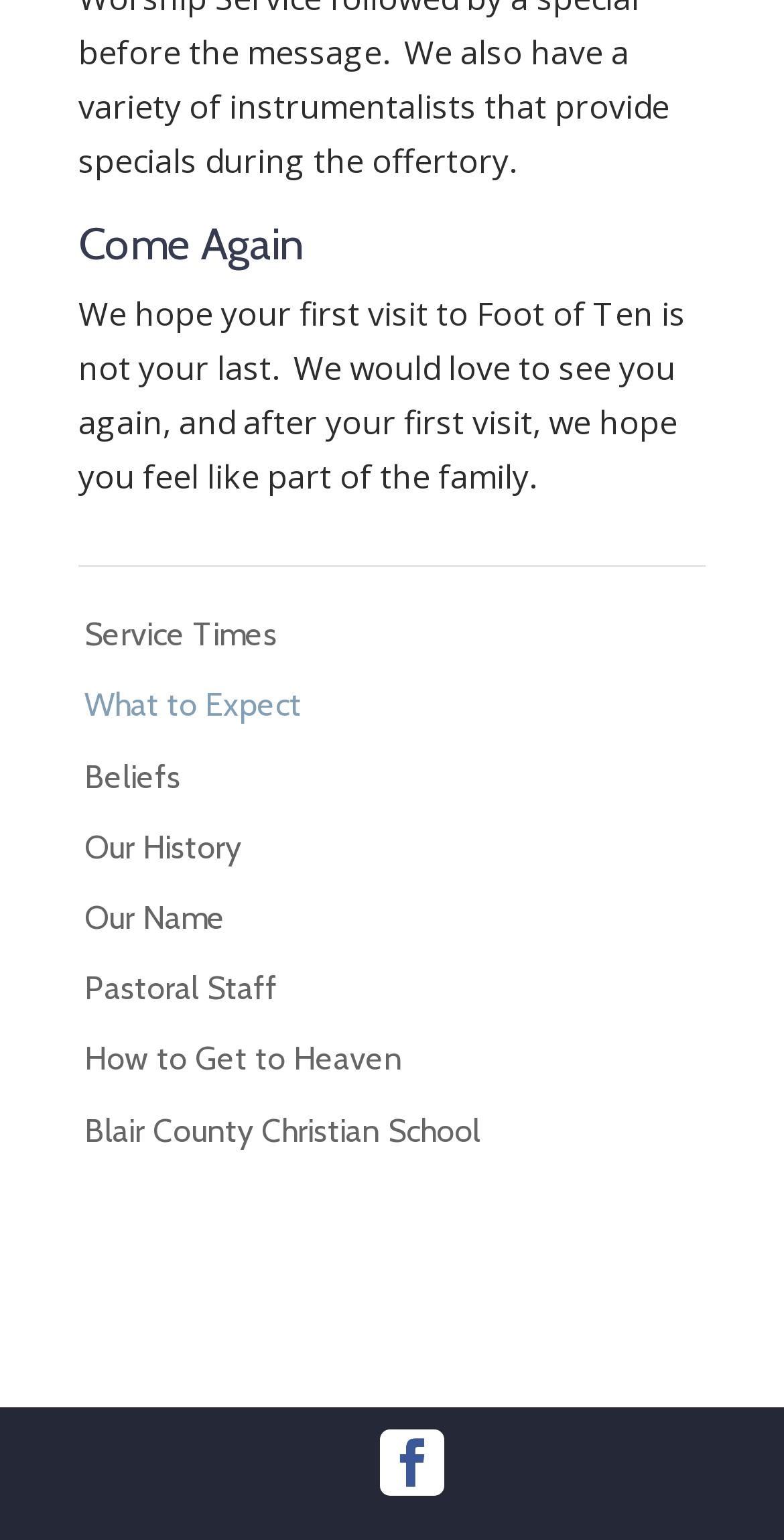Respond to the question below with a single word or phrase: What is the name of the church?

Foot of Ten